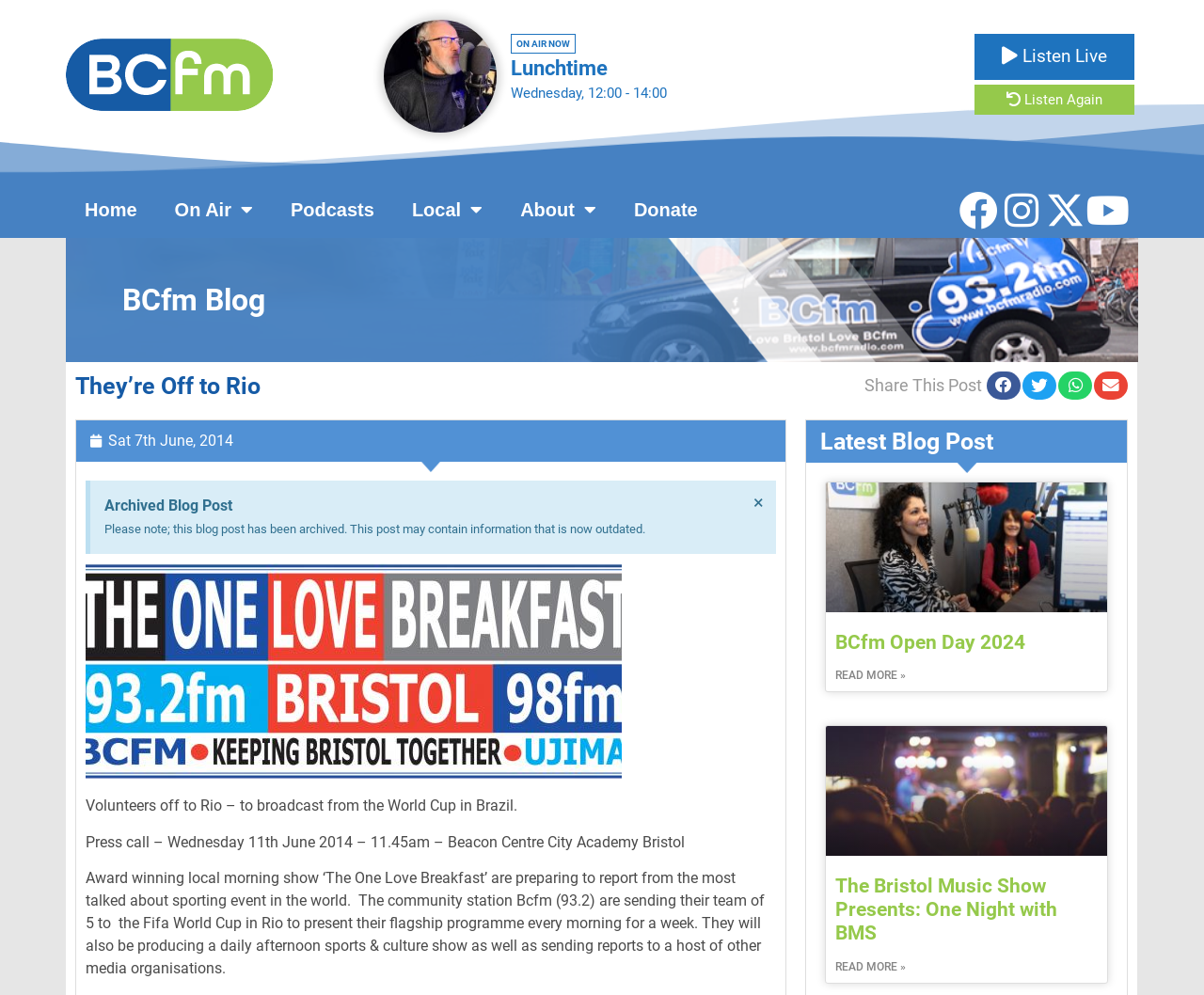What is the name of the community radio station?
Examine the image closely and answer the question with as much detail as possible.

I found the answer by looking at the top-left corner of the webpage, where it says 'BCfm - Community Radio in Bristol'.